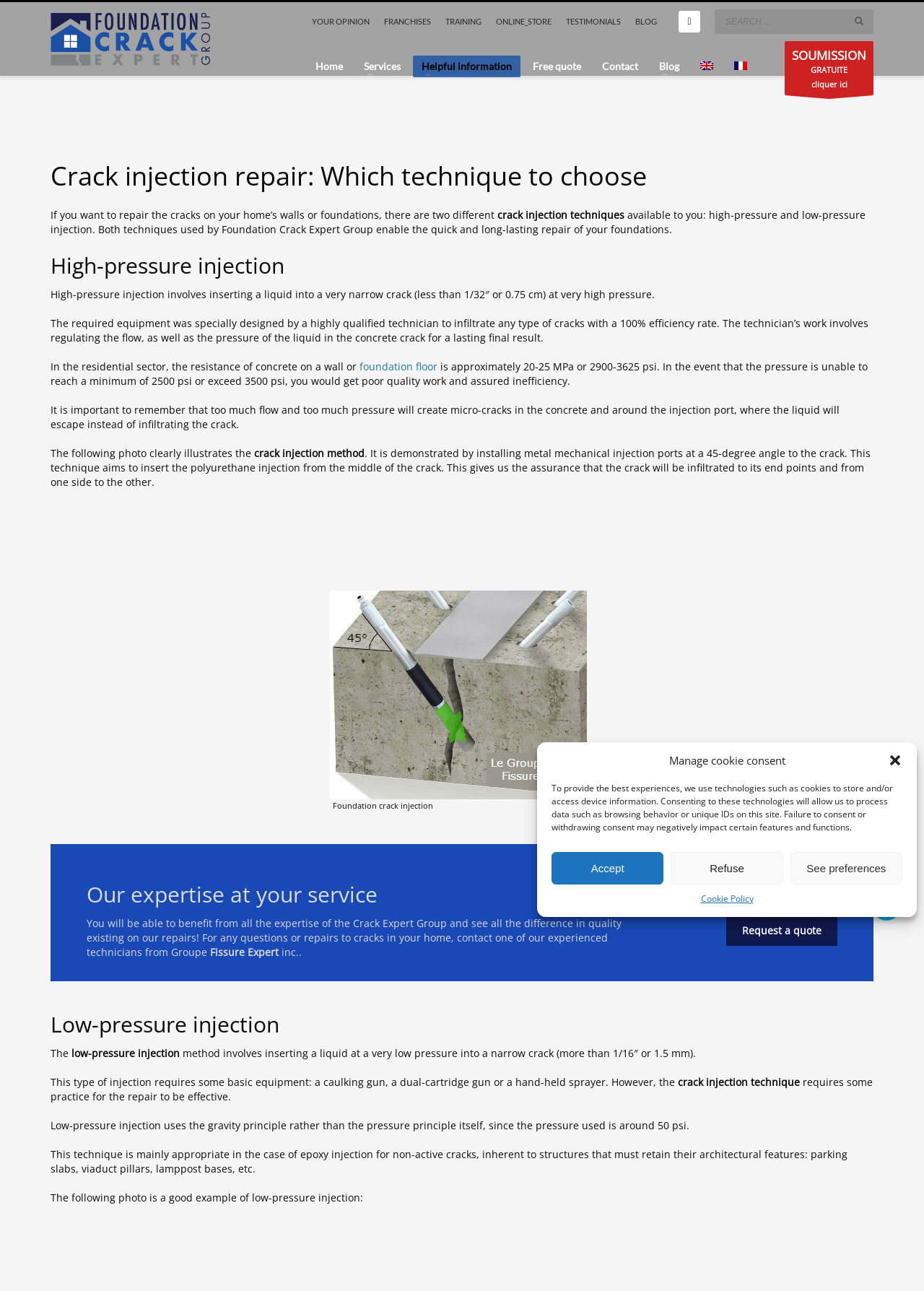Find the bounding box coordinates for the HTML element specified by: "Sign up today!".

None